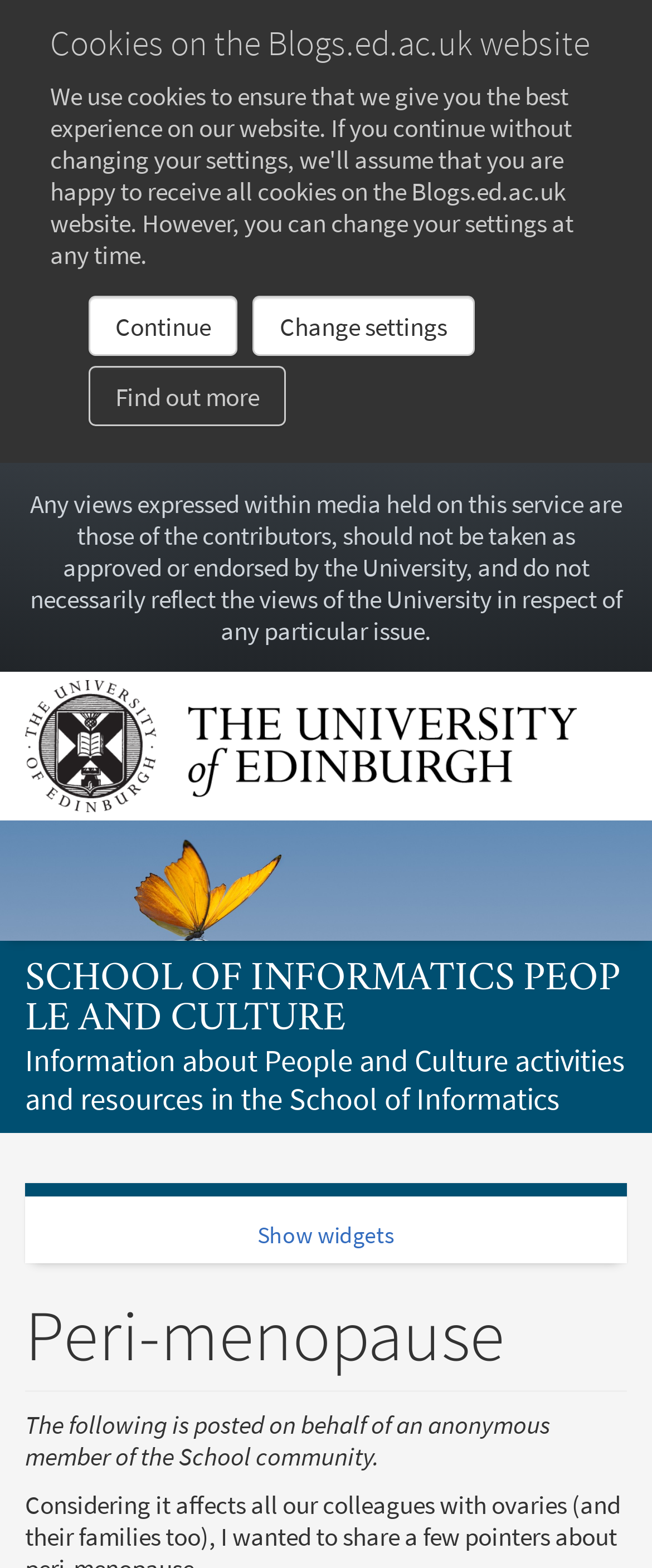What is the purpose of the 'Show widgets' button?
Look at the screenshot and give a one-word or phrase answer.

To show widgets